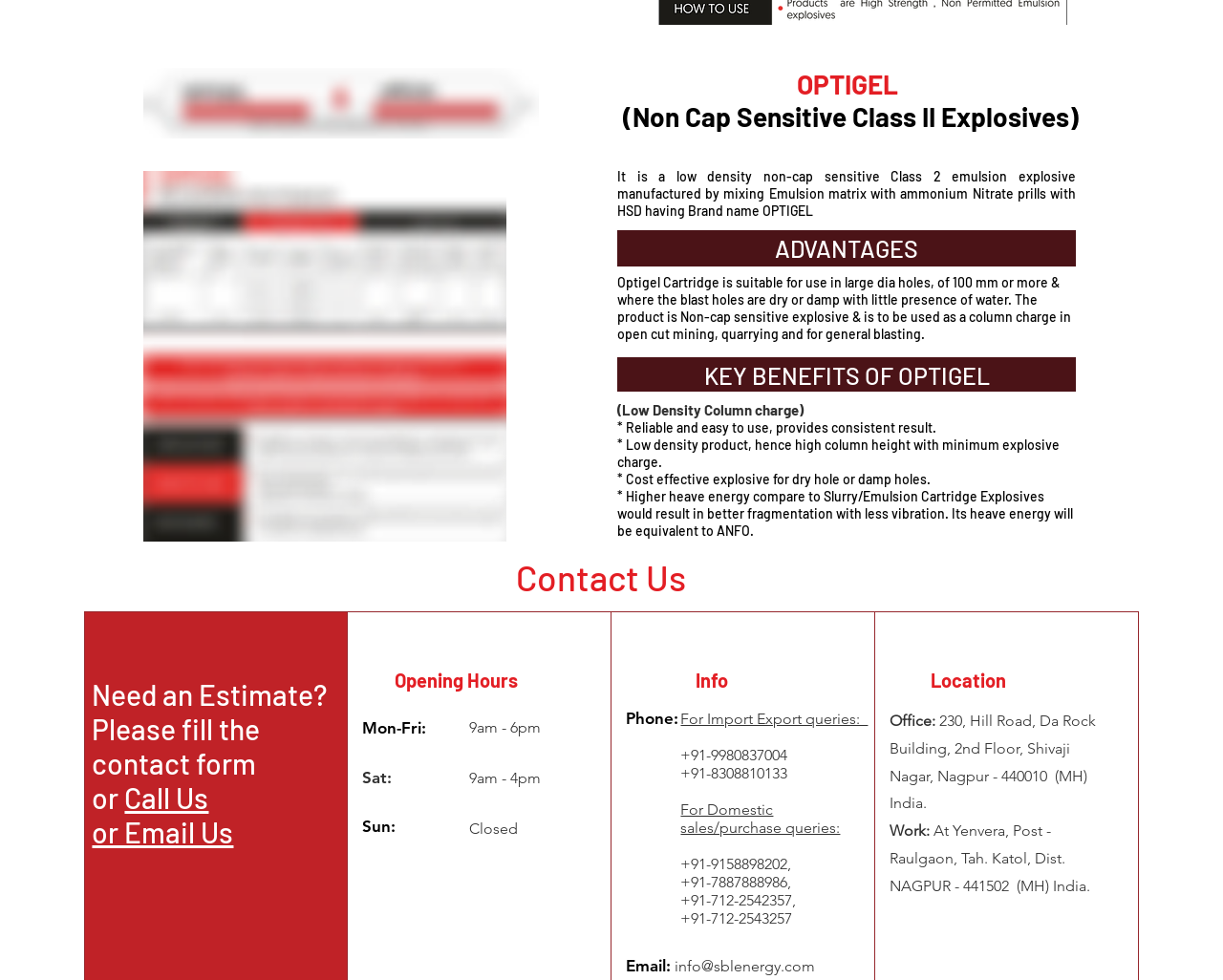Provide a brief response to the question using a single word or phrase: 
What is the name of the explosive product?

OPTIGEL